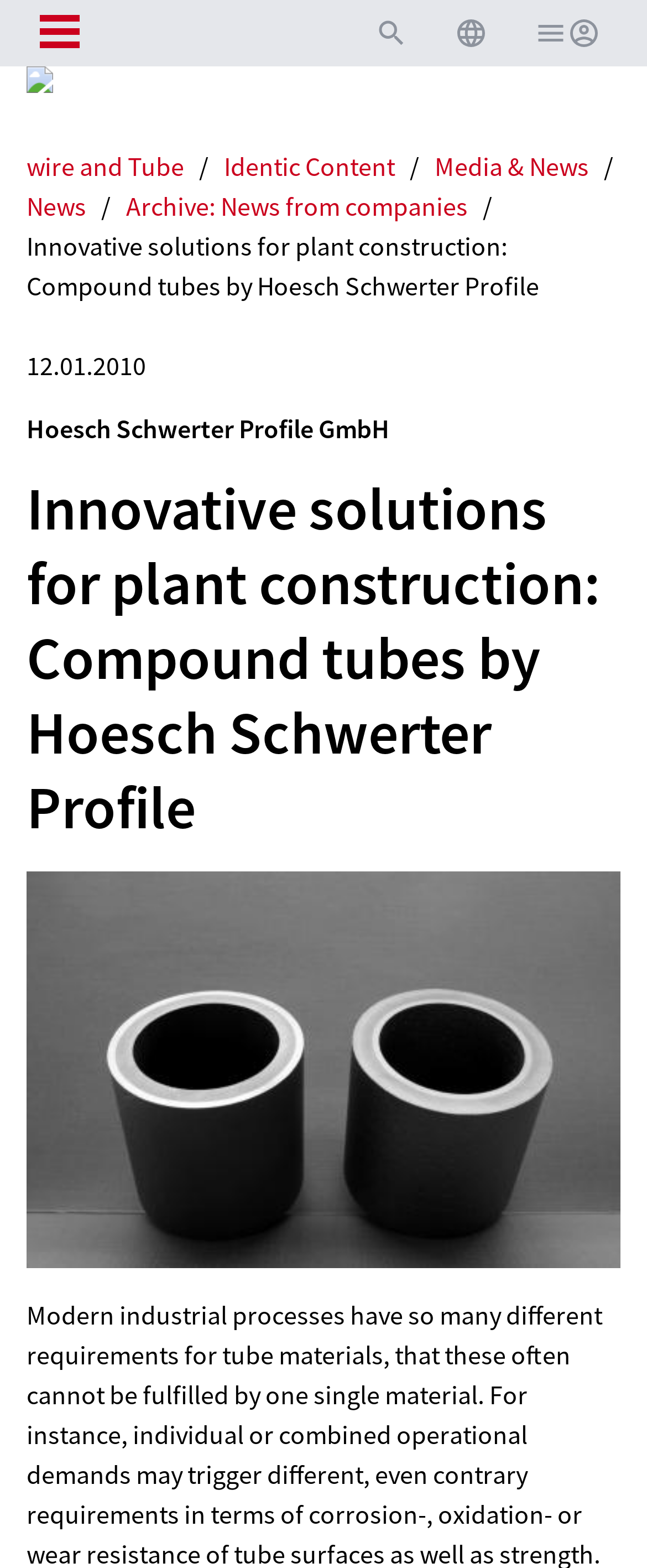Can you specify the bounding box coordinates of the area that needs to be clicked to fulfill the following instruction: "Switch to English language"?

[0.703, 0.011, 0.754, 0.032]